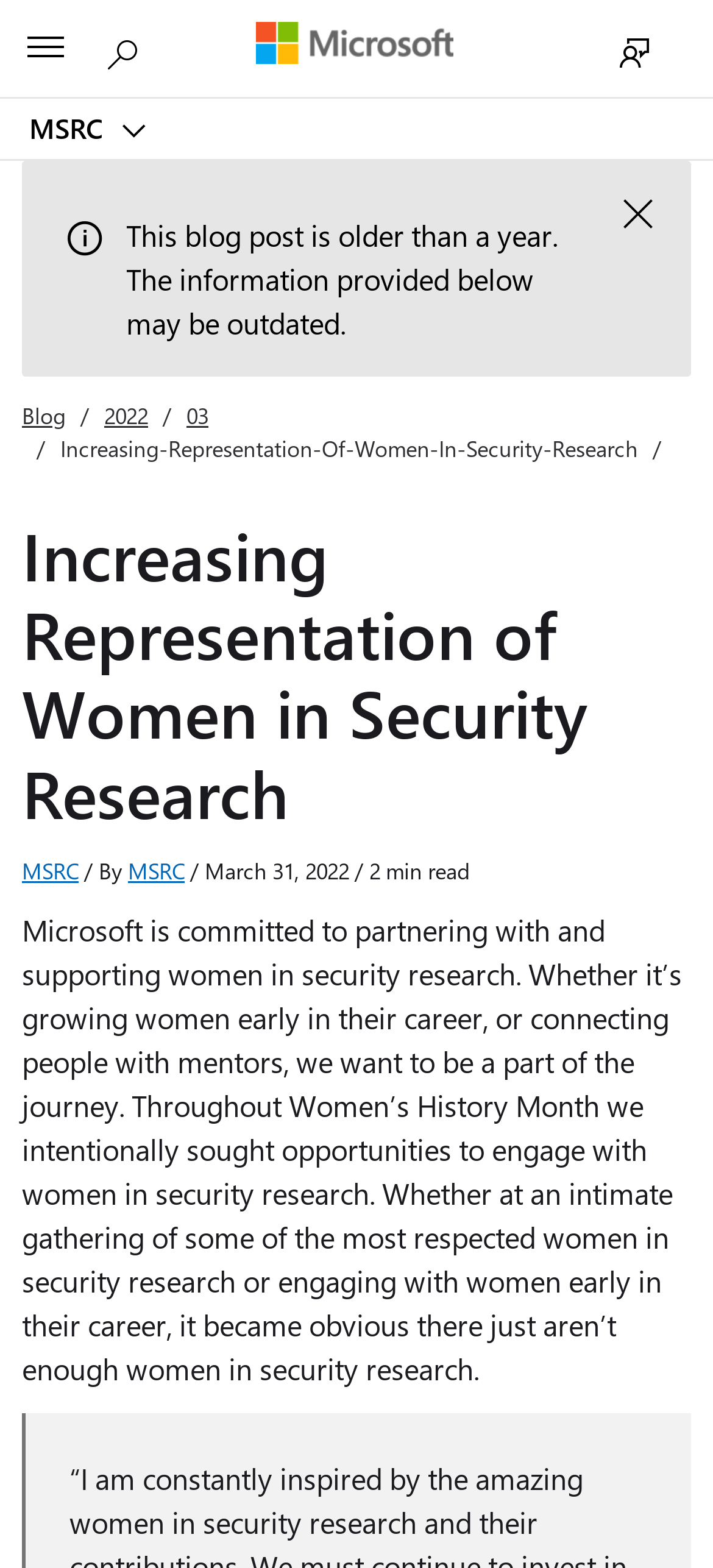Please give the bounding box coordinates of the area that should be clicked to fulfill the following instruction: "Go to MSRC blog". The coordinates should be in the format of four float numbers from 0 to 1, i.e., [left, top, right, bottom].

[0.031, 0.545, 0.11, 0.564]